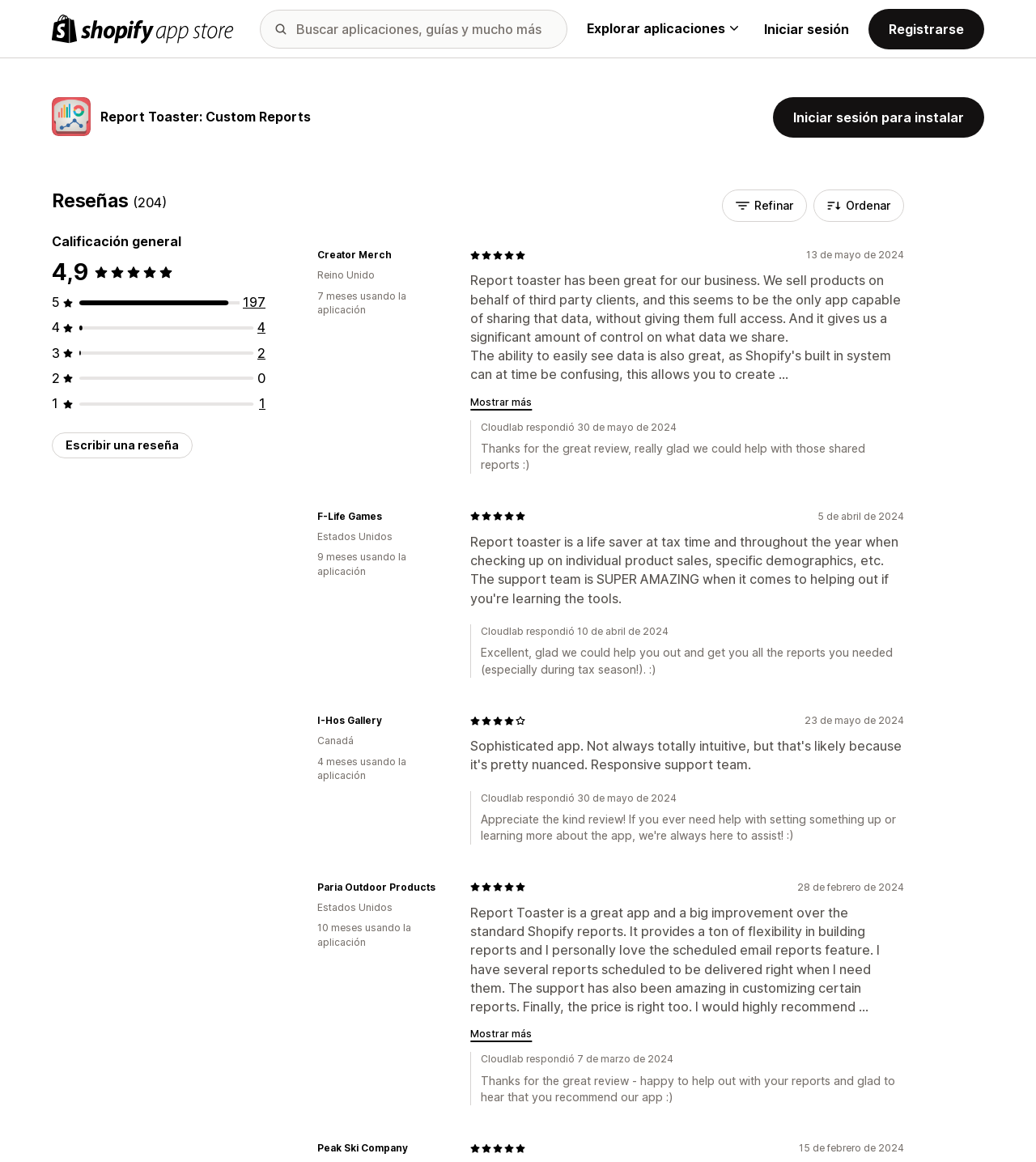Generate a comprehensive description of the webpage.

This webpage is about the "Report Toaster: Advanced Custom Reporting for Shopify" app, which provides powerful reporting and analytics capabilities for Shopify merchants. At the top left corner, there is a logo of the Shopify app store, and a search box is located next to it. Below the search box, there are buttons to explore applications and a link to sign in or register.

The main content of the page is divided into two sections. On the left side, there is a section dedicated to the app's description, featuring a heading, a figure, and a brief text about the app's capabilities. Below this section, there are buttons to install the app and a heading with the number of reviews.

On the right side, there is a section displaying reviews from users, with each review consisting of a rating (represented by stars), a text description, and information about the reviewer, including their name, location, and how long they have been using the app. There are multiple reviews listed, with buttons to show more reviews. Each review also has a response from the app's creator, Cloudlab.

Throughout the page, there are various UI elements, including links, buttons, images, and static text, which are arranged in a hierarchical structure. The overall layout is organized, with clear headings and concise text, making it easy to navigate and understand the content.